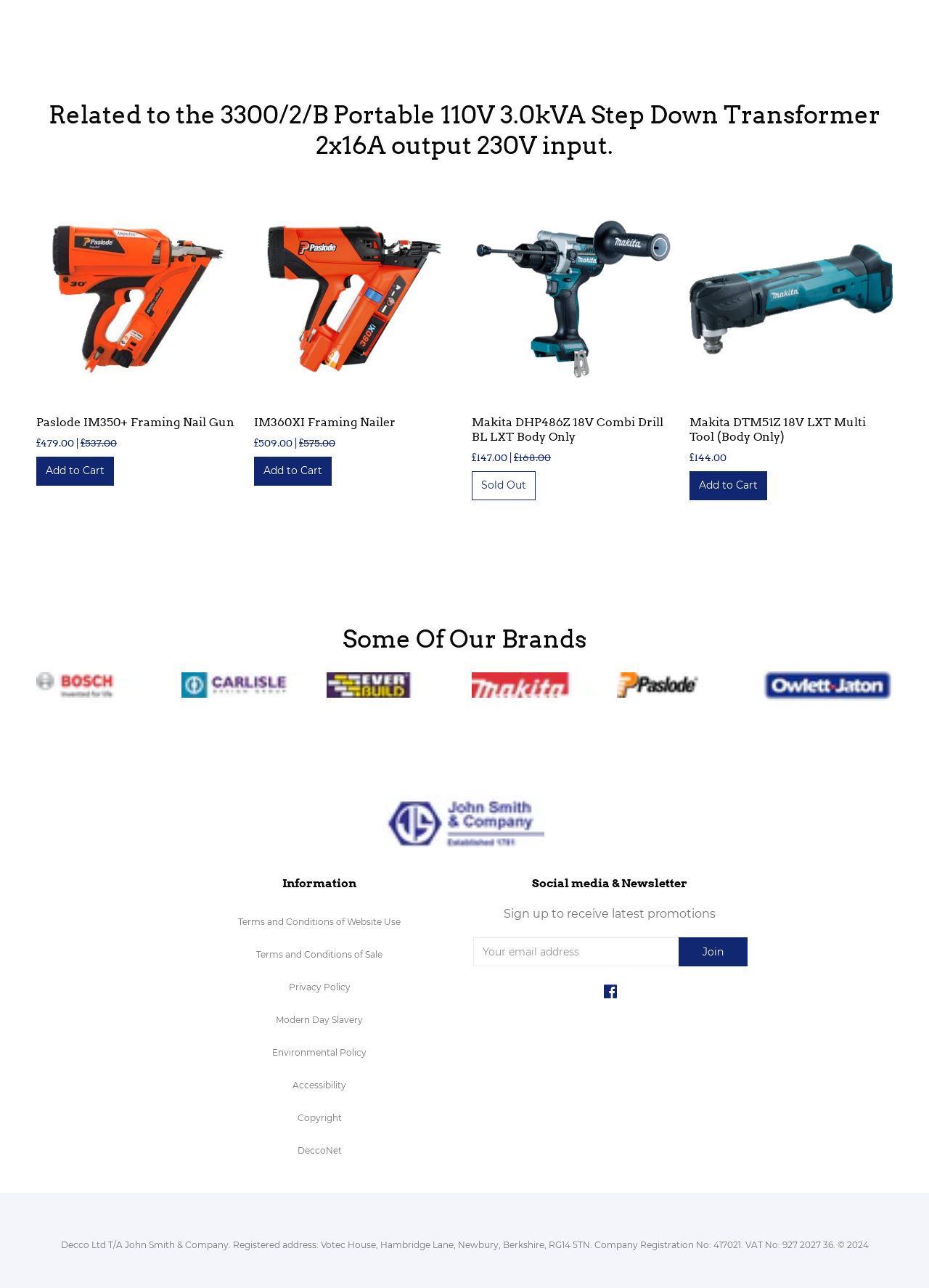Determine the bounding box coordinates of the clickable element to achieve the following action: 'Click the 'Add to Cart' button for Paslode IM350+ Framing Nail Gun'. Provide the coordinates as four float values between 0 and 1, formatted as [left, top, right, bottom].

[0.039, 0.355, 0.123, 0.377]